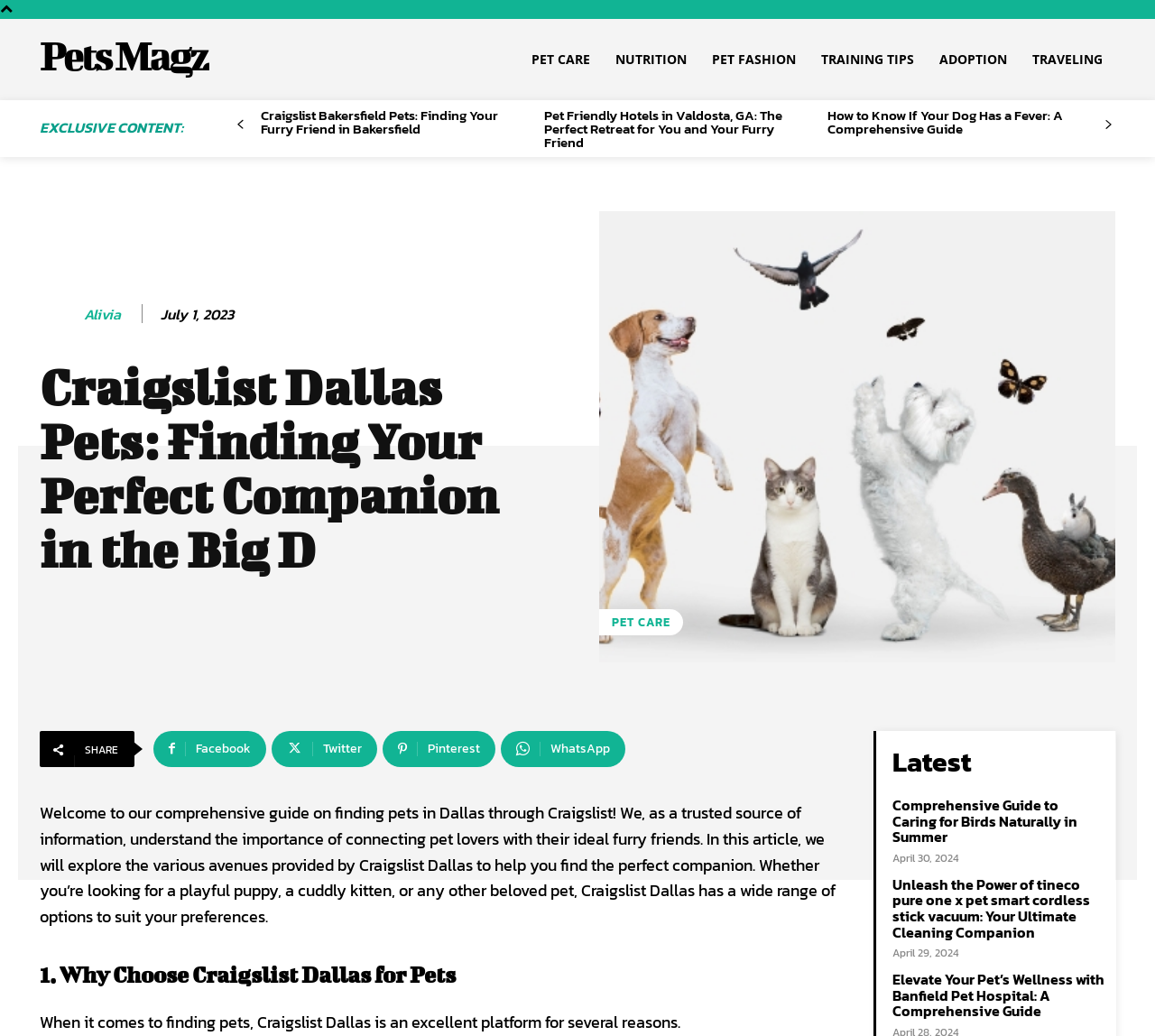Using the details in the image, give a detailed response to the question below:
What social media platforms are available for sharing?

I saw the social media icons and links at the bottom of the webpage, which include Facebook, Twitter, Pinterest, and WhatsApp.